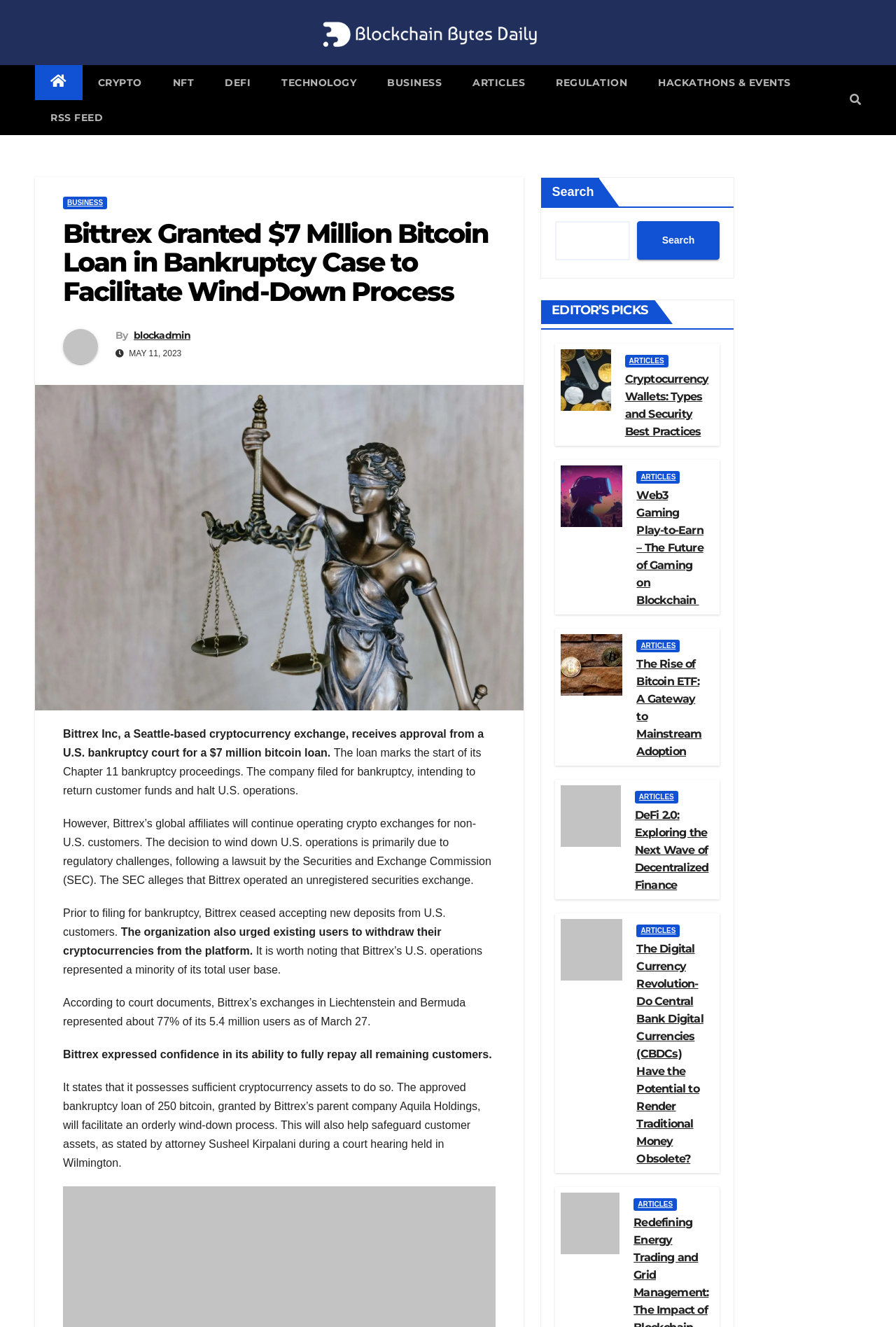Who is the author of the article?
Please elaborate on the answer to the question with detailed information.

The article mentions 'By blockadmin' in the author section, which indicates that the author of the article is blockadmin.